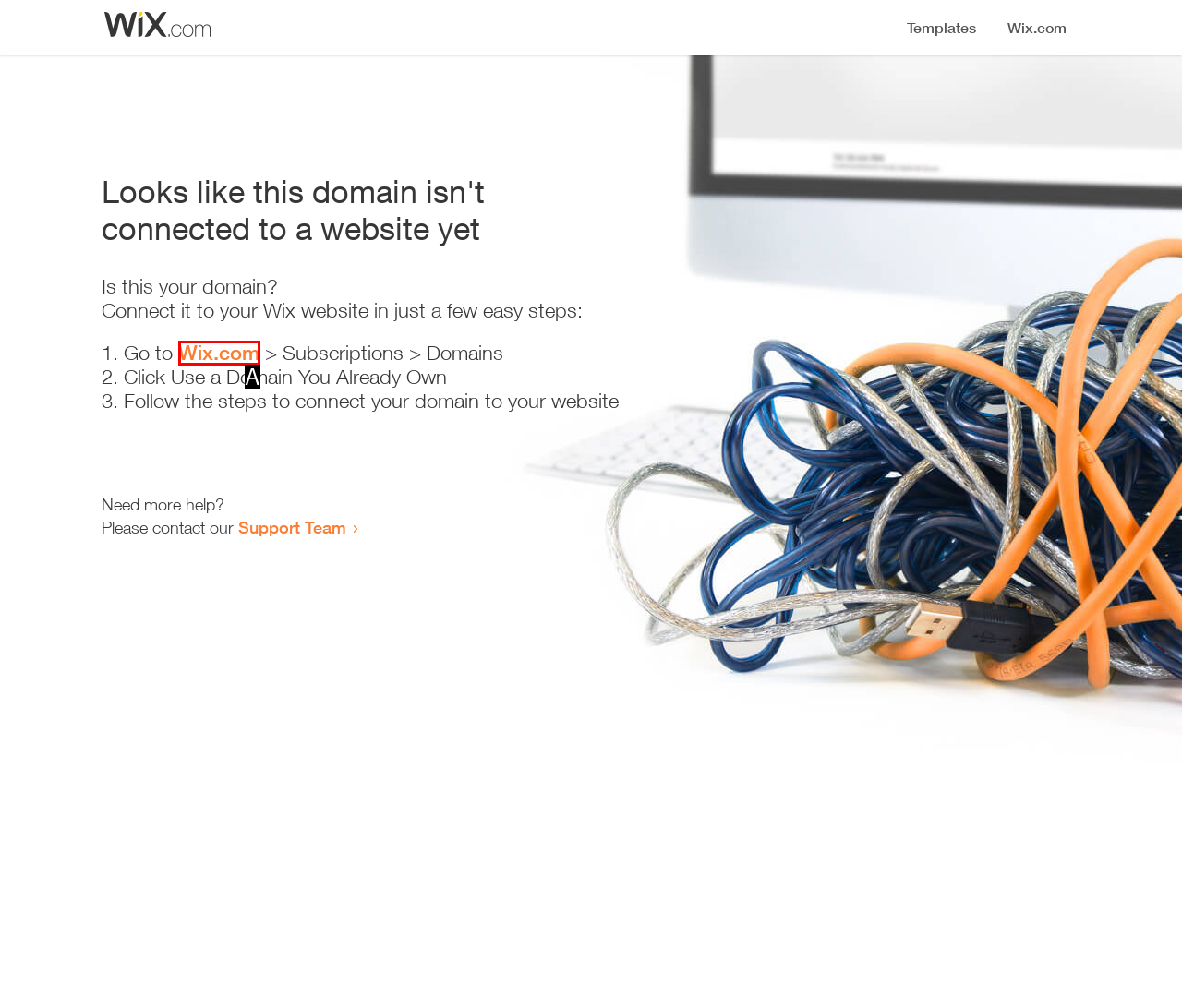Choose the option that best matches the description: Wix.com
Indicate the letter of the matching option directly.

A